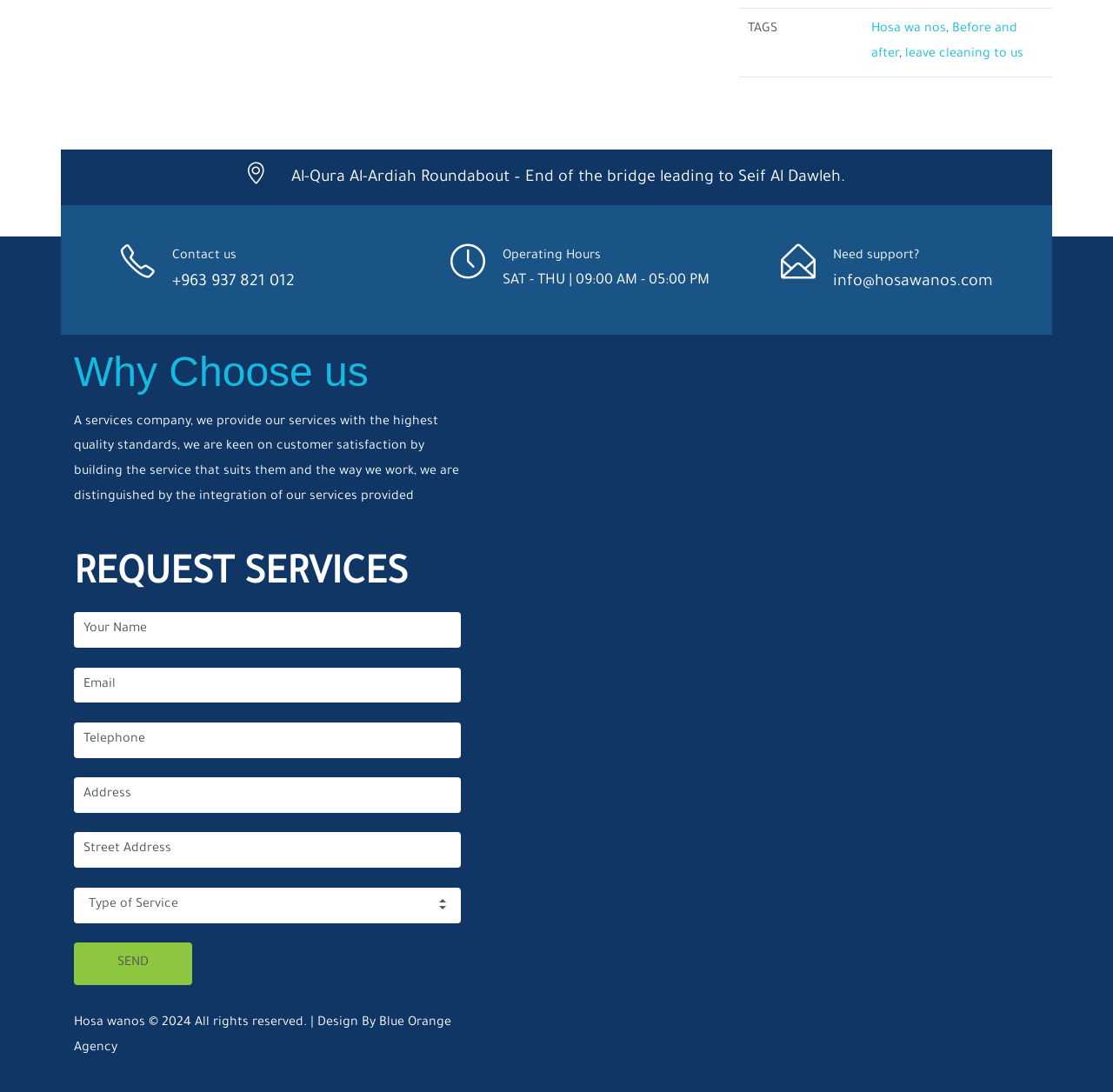Find the bounding box coordinates for the UI element that matches this description: "name="your-email" placeholder="Email"".

[0.066, 0.611, 0.414, 0.644]